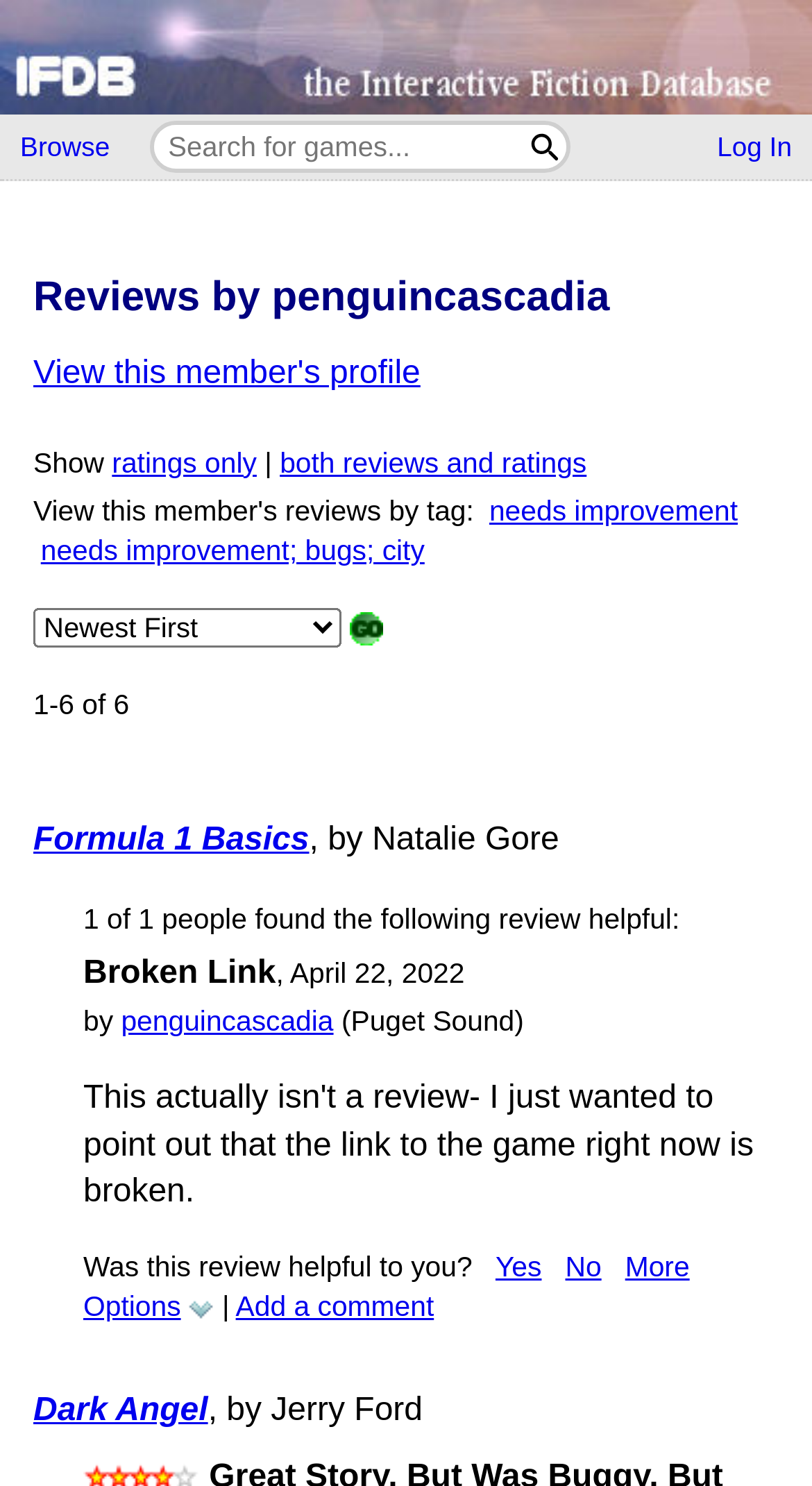Is there a search function on this page?
Please give a detailed and elaborate explanation in response to the question.

I found that there is a search function on this page by looking at the textbox 'Search for games...' and the button 'Search' which suggests that users can search for games on this page.